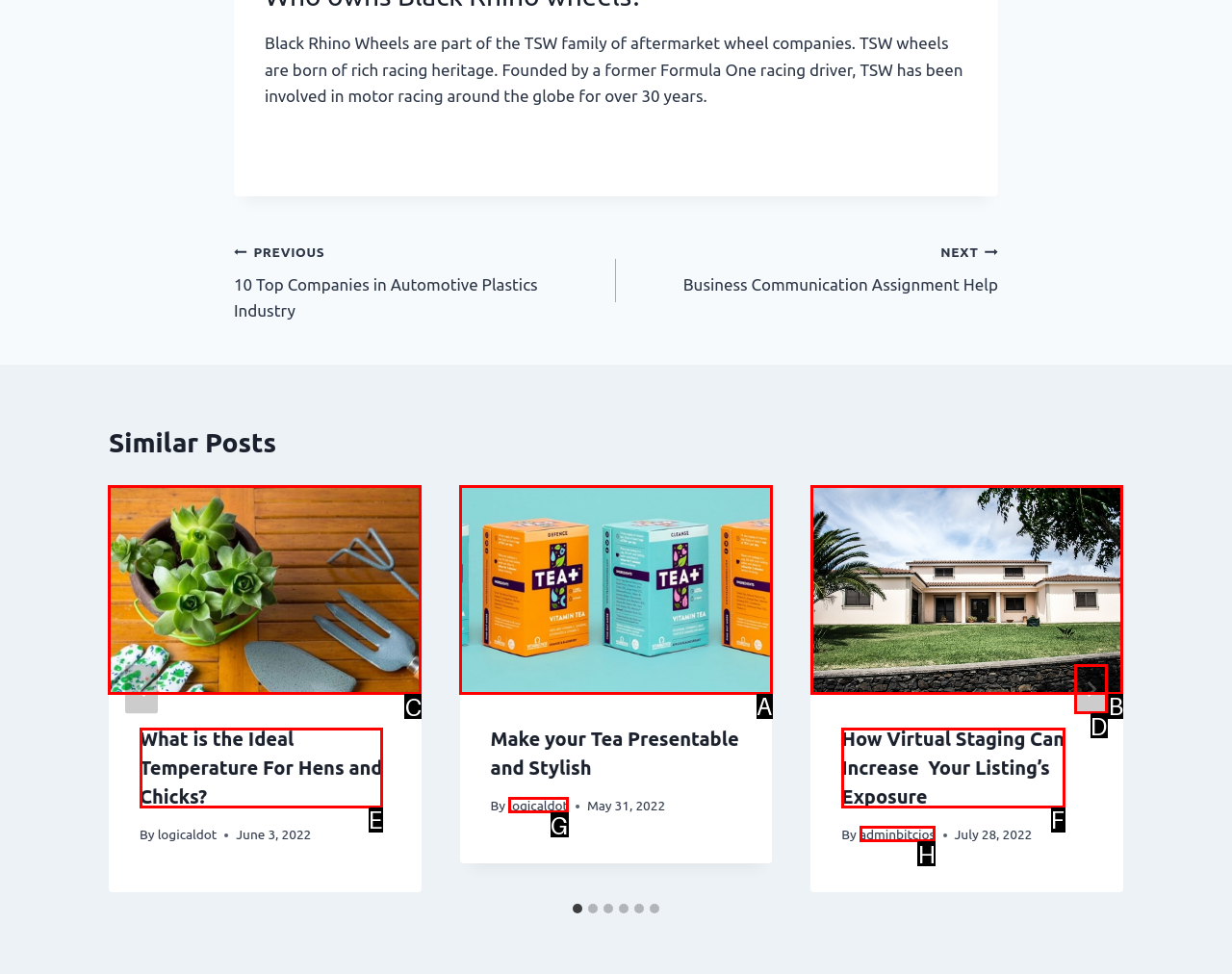Select the right option to accomplish this task: Read the article 'What is the Ideal Temperature For Hens and Chicks?'. Reply with the letter corresponding to the correct UI element.

C